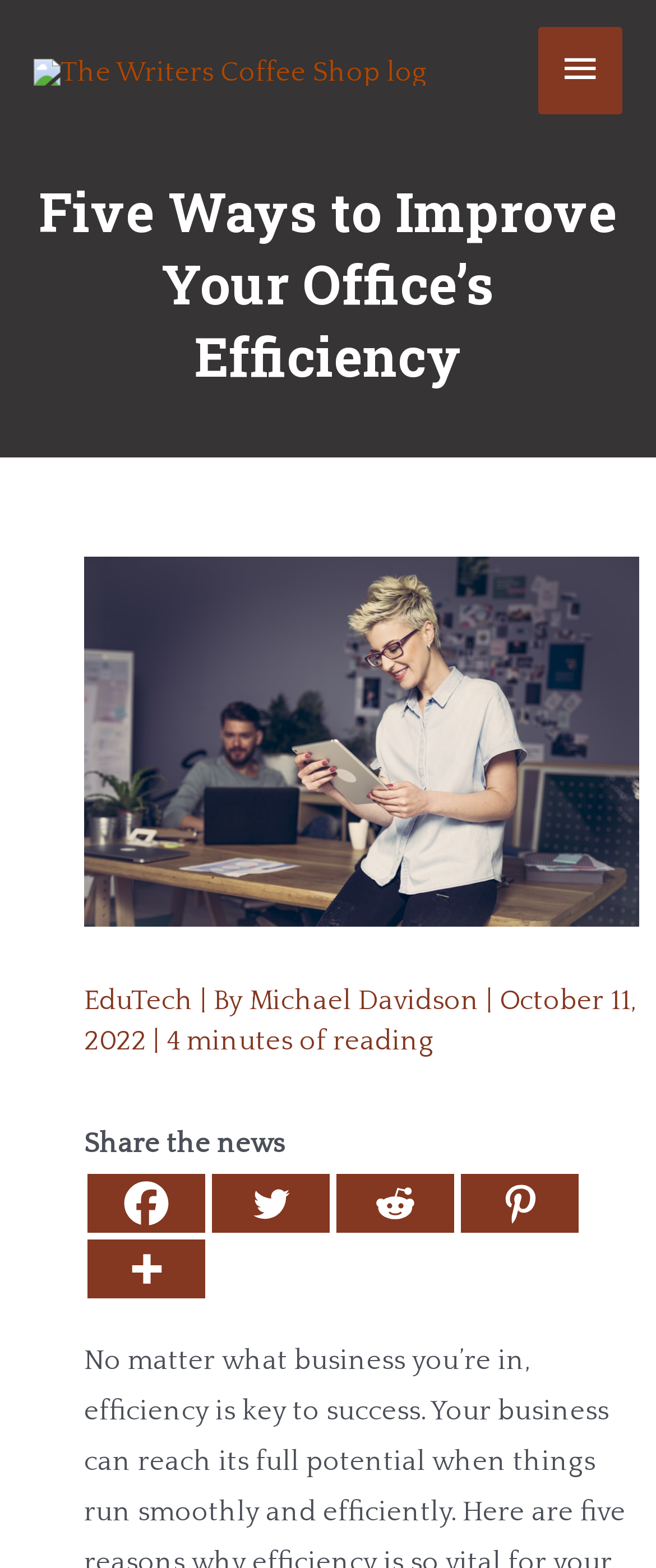Using the element description: "alt="The Writers Coffee Shop log"", determine the bounding box coordinates for the specified UI element. The coordinates should be four float numbers between 0 and 1, [left, top, right, bottom].

[0.051, 0.035, 0.651, 0.054]